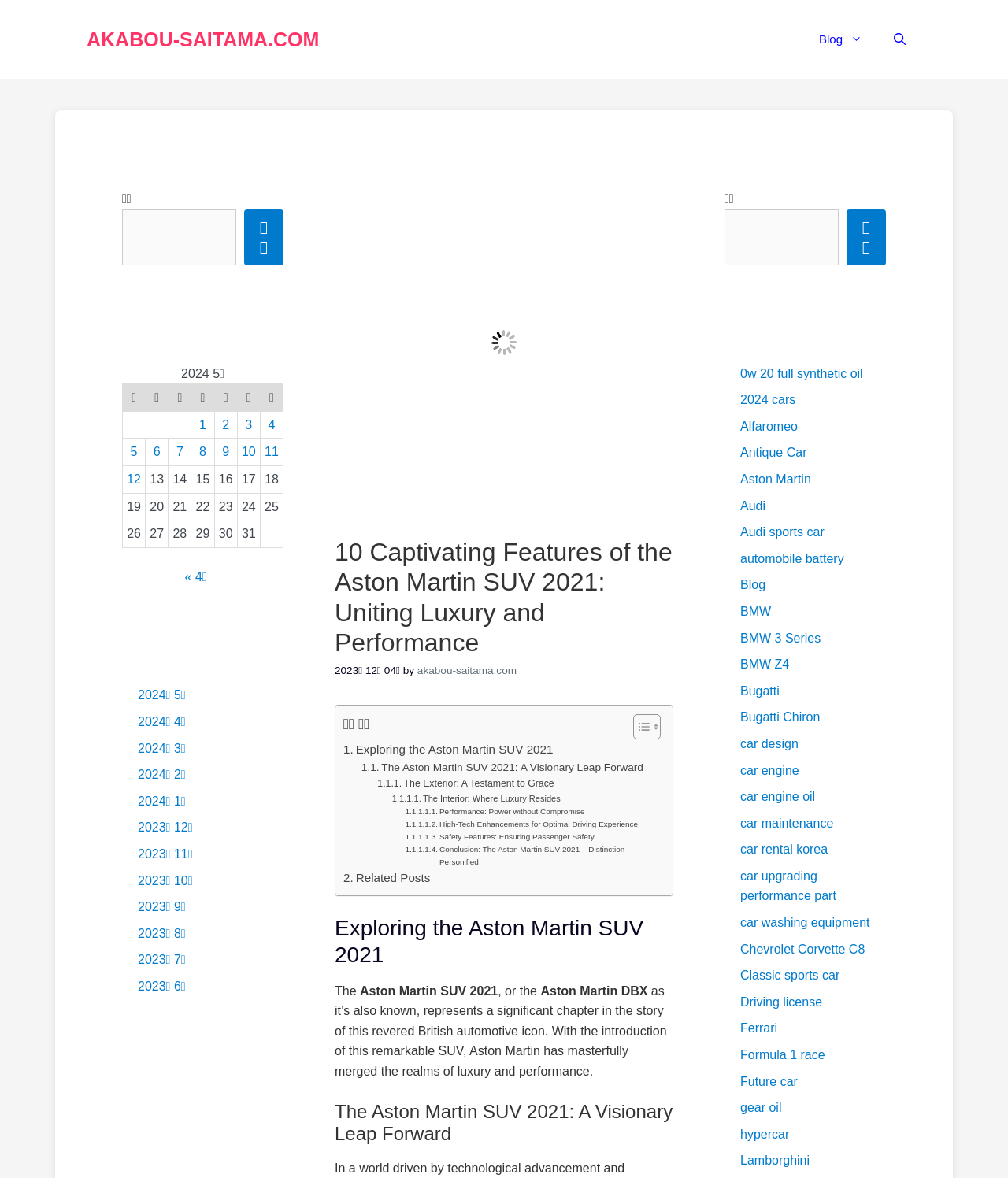Give a detailed account of the webpage.

This webpage is about the Aston Martin SUV 2021, focusing on its captivating features that unite luxury and performance. At the top, there is a banner with the site's name "AKABOU-SAITAMA.COM" and a navigation menu with links to "Blog" and "Open Search Bar". Below the banner, there is a large image of the Aston Martin SUV 2021, accompanied by a heading that reads "10 Captivating Features of the Aston Martin SUV 2021: Uniting Luxury and Performance". 

To the right of the image, there is a table of contents with links to different sections of the article, including "Exploring the Aston Martin SUV 2021", "The Aston Martin SUV 2021: A Visionary Leap Forward", and others. 

The main content of the webpage is divided into sections, each with a heading and a brief description. The first section, "Exploring the Aston Martin SUV 2021", introduces the Aston Martin DBX, highlighting its significance in the story of the British automotive icon. 

On the right side of the webpage, there is a complementary section with a search bar and a table showing a calendar for May 2024, with links to articles published on each day. 

Overall, the webpage provides an in-depth look at the Aston Martin SUV 2021, its features, and its significance in the world of luxury and performance vehicles.